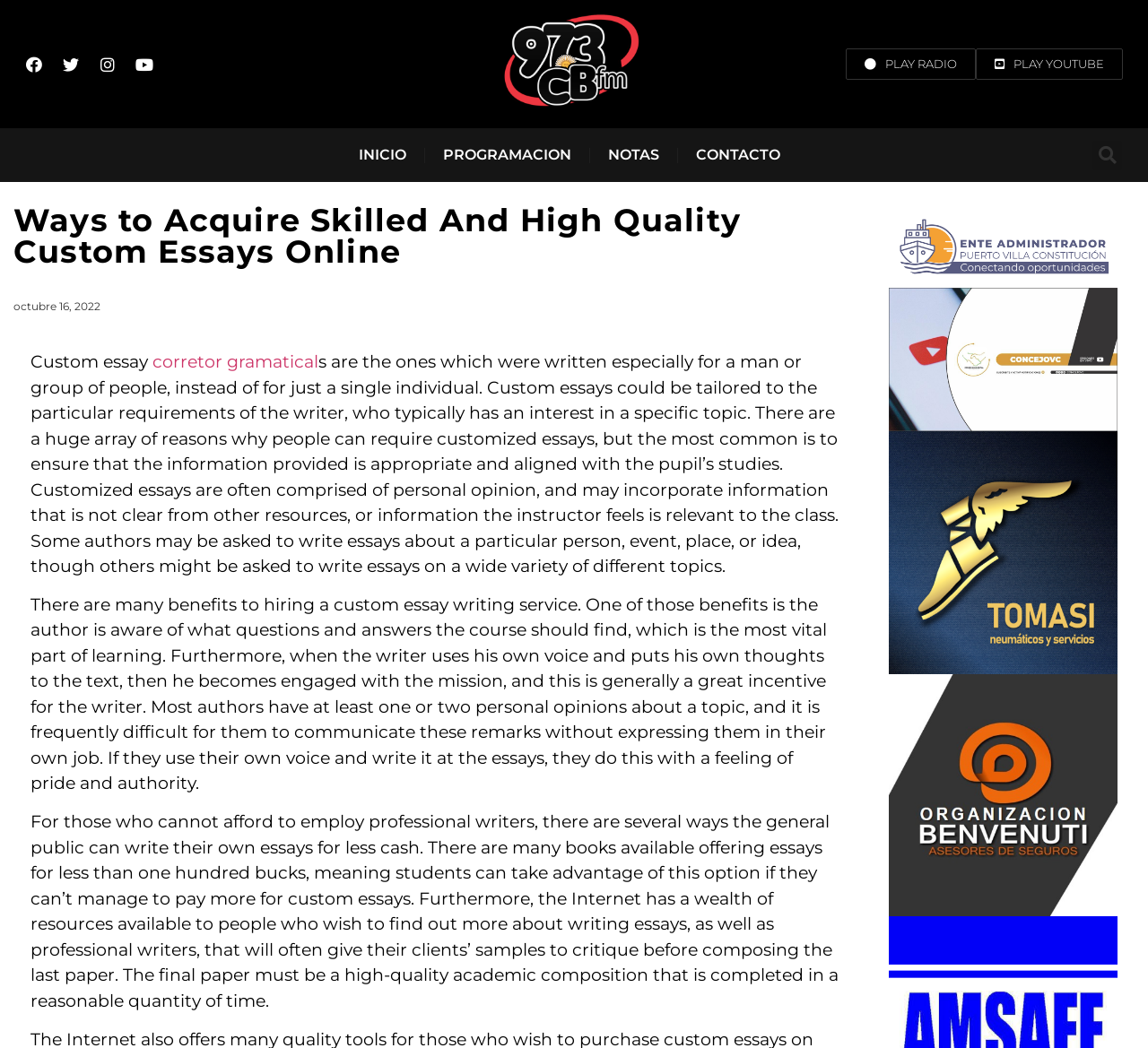Please reply to the following question with a single word or a short phrase:
What is the role of the writer in custom essays?

To express personal opinions and thoughts